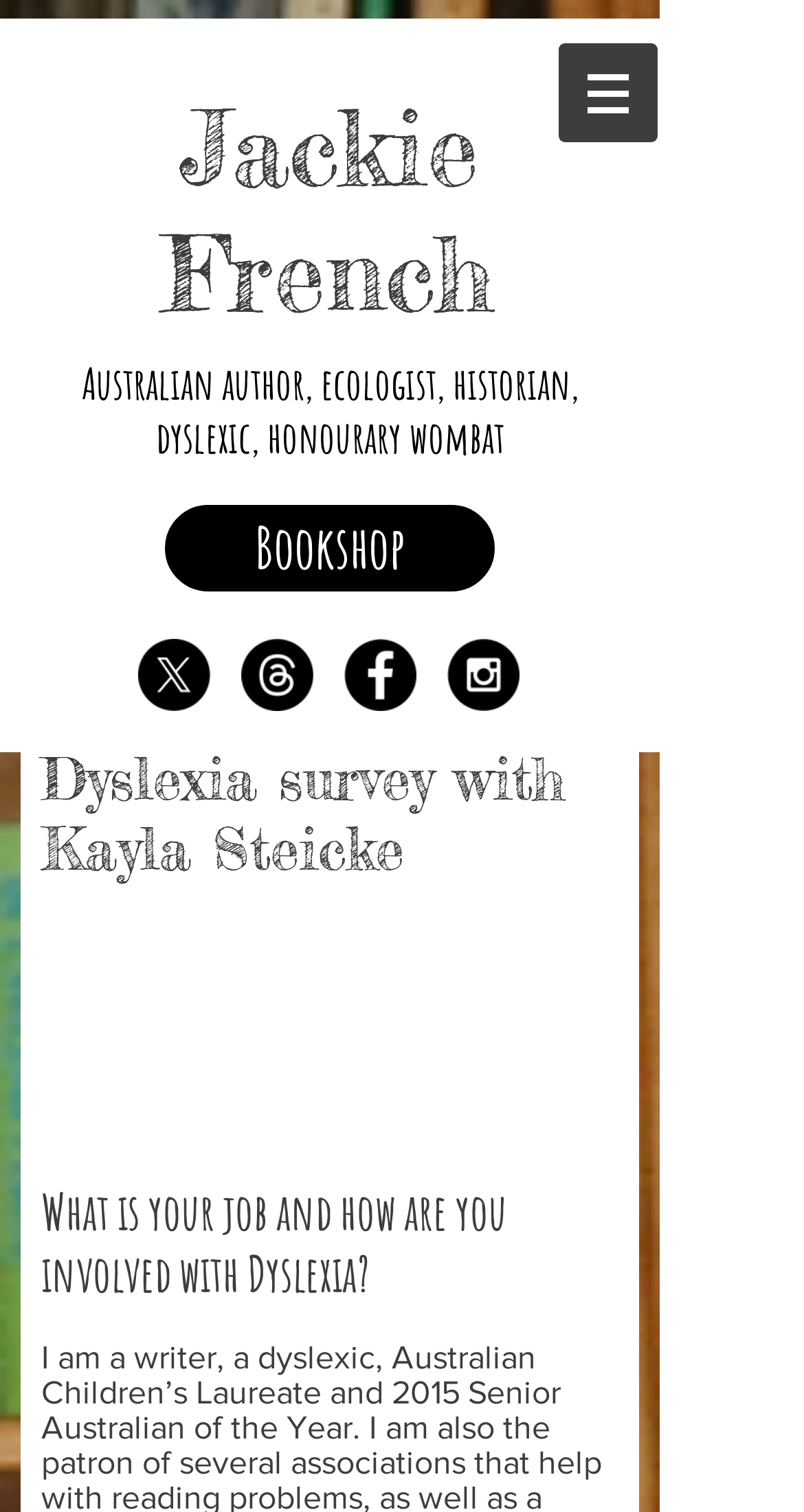Determine the bounding box coordinates of the section I need to click to execute the following instruction: "Explore the Site navigation menu". Provide the coordinates as four float numbers between 0 and 1, i.e., [left, top, right, bottom].

[0.692, 0.027, 0.821, 0.095]